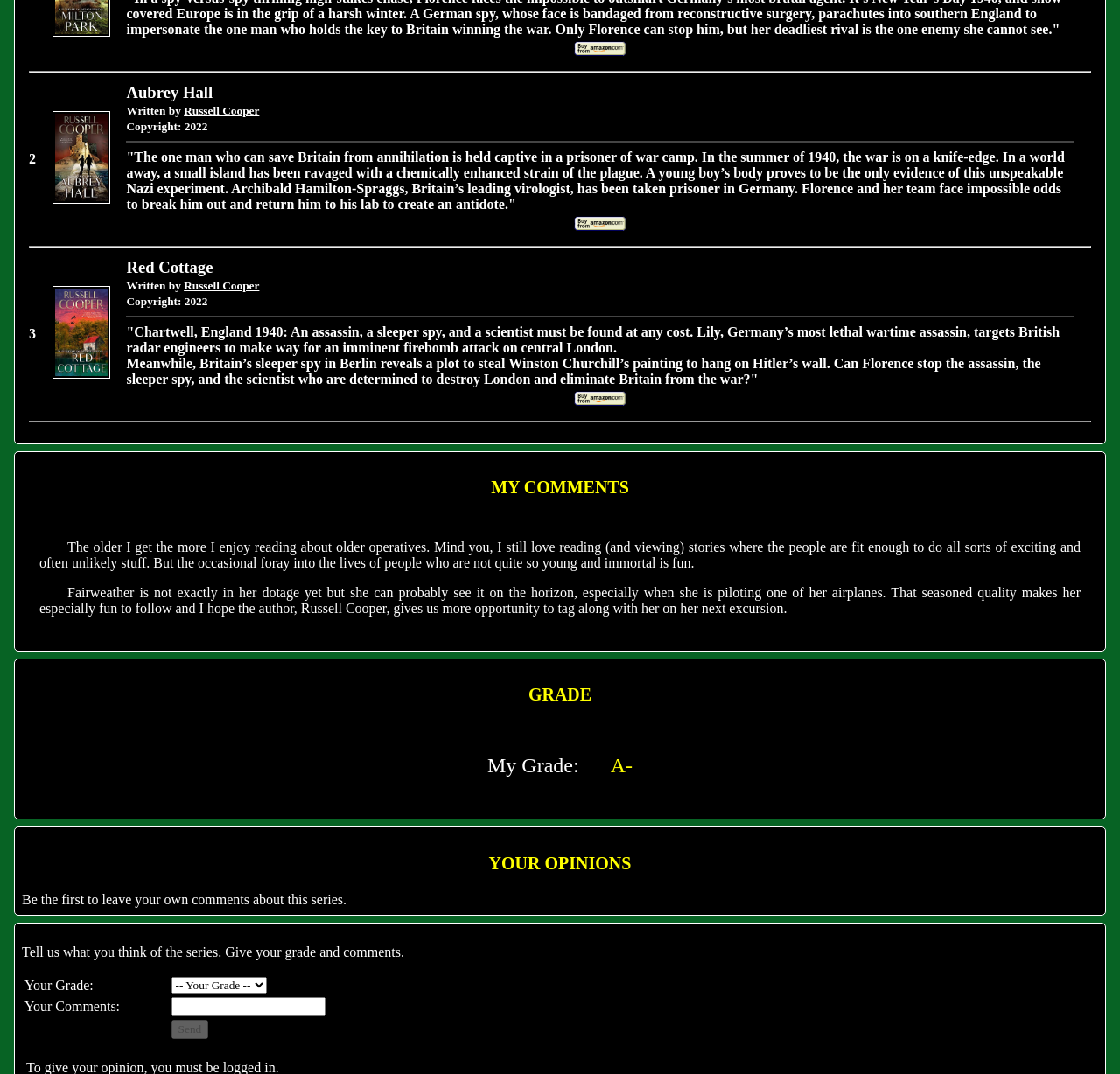Pinpoint the bounding box coordinates of the element to be clicked to execute the instruction: "Click on the link to read more about Aubrey Hall".

[0.047, 0.178, 0.098, 0.192]